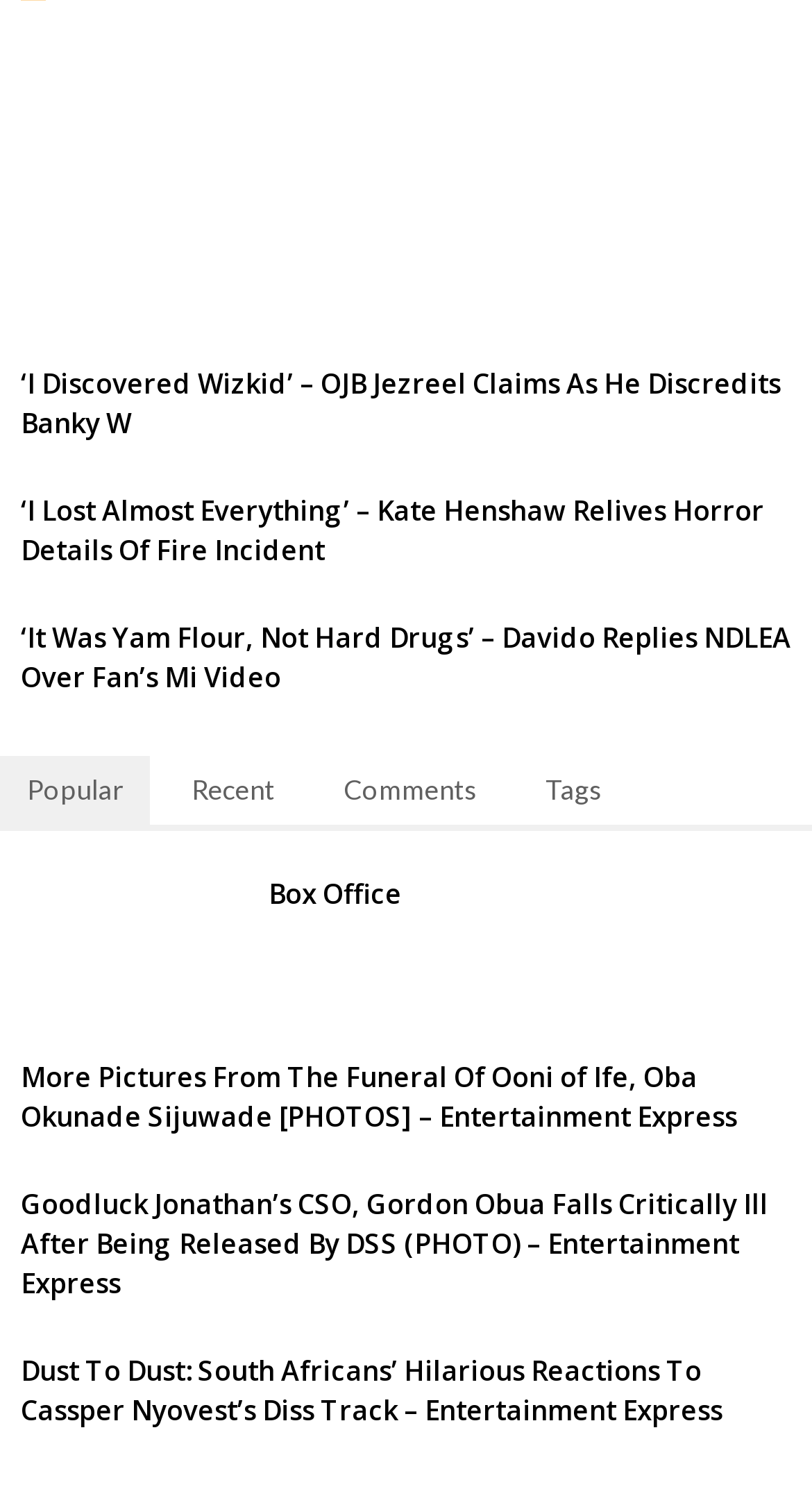Use a single word or phrase to answer the following:
What is the position of the 'Popular' link?

Top-left